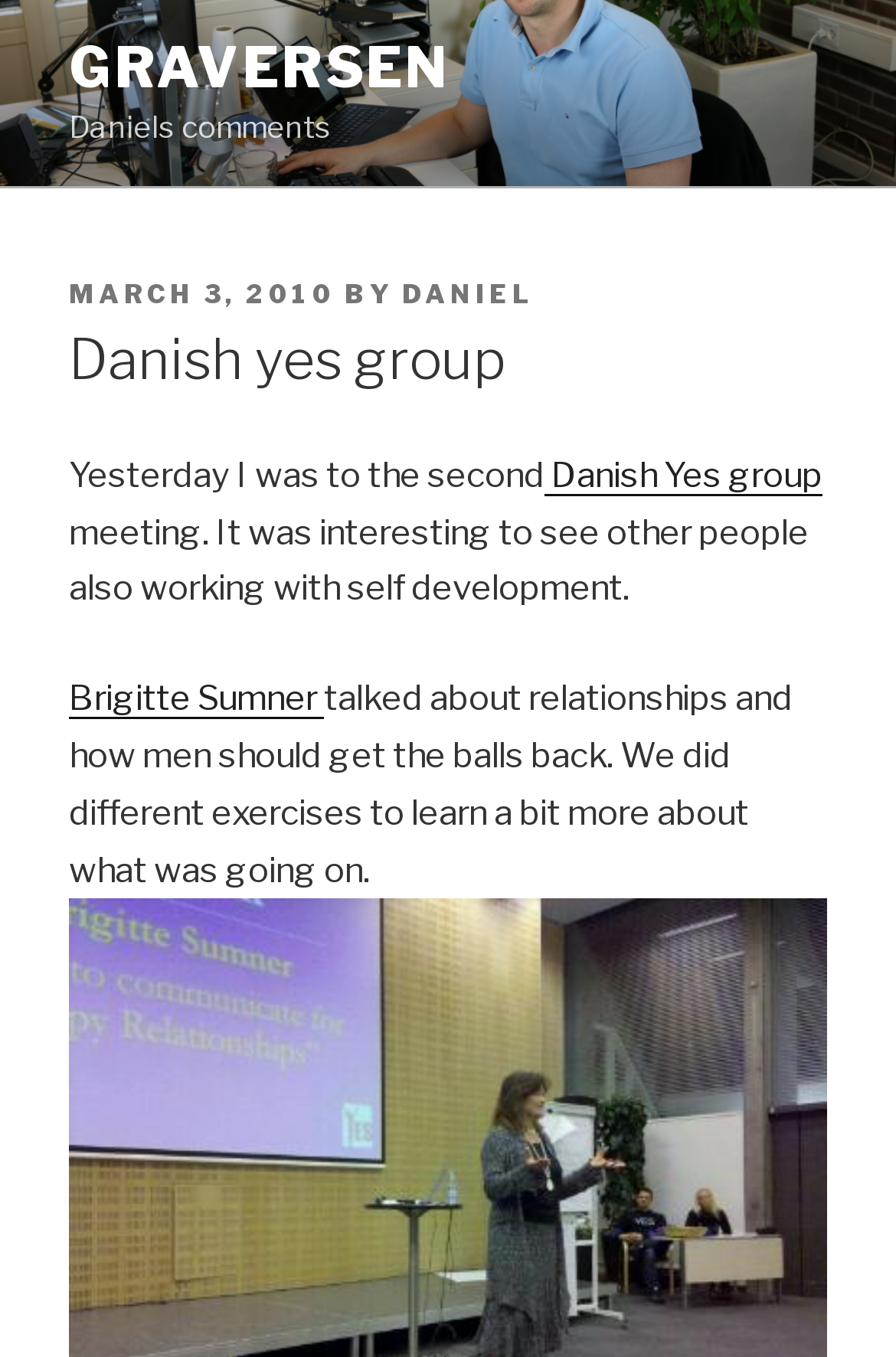Find and provide the bounding box coordinates for the UI element described here: "March 3, 2010March 3, 2010". The coordinates should be given as four float numbers between 0 and 1: [left, top, right, bottom].

[0.077, 0.205, 0.374, 0.229]